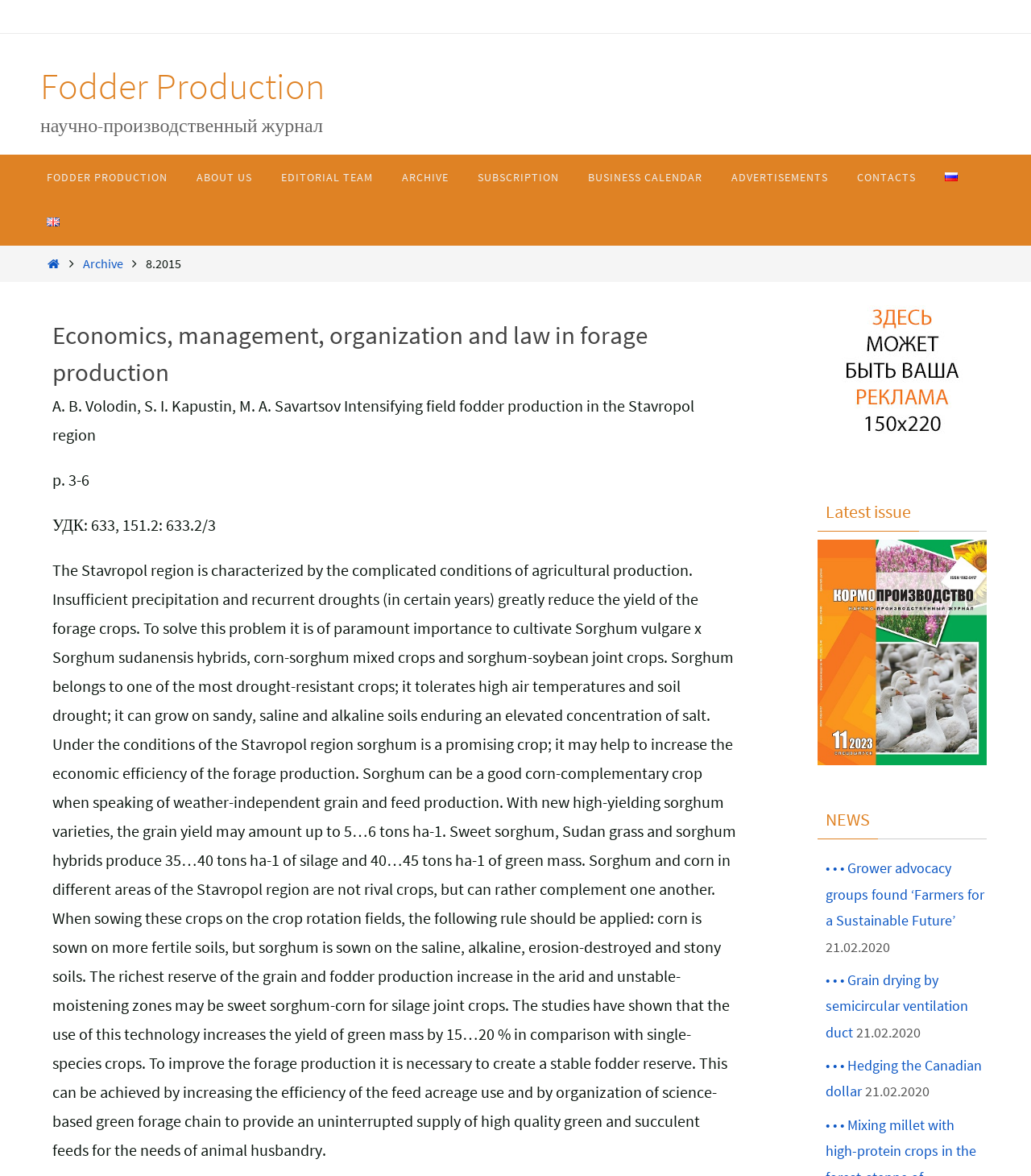What is the topic of the article?
Craft a detailed and extensive response to the question.

The topic of the article can be inferred from the text 'Economics, management, organization and law in forage production' which is a heading on the webpage. This heading is located below the journal name and has bounding box coordinates [0.051, 0.269, 0.715, 0.333].